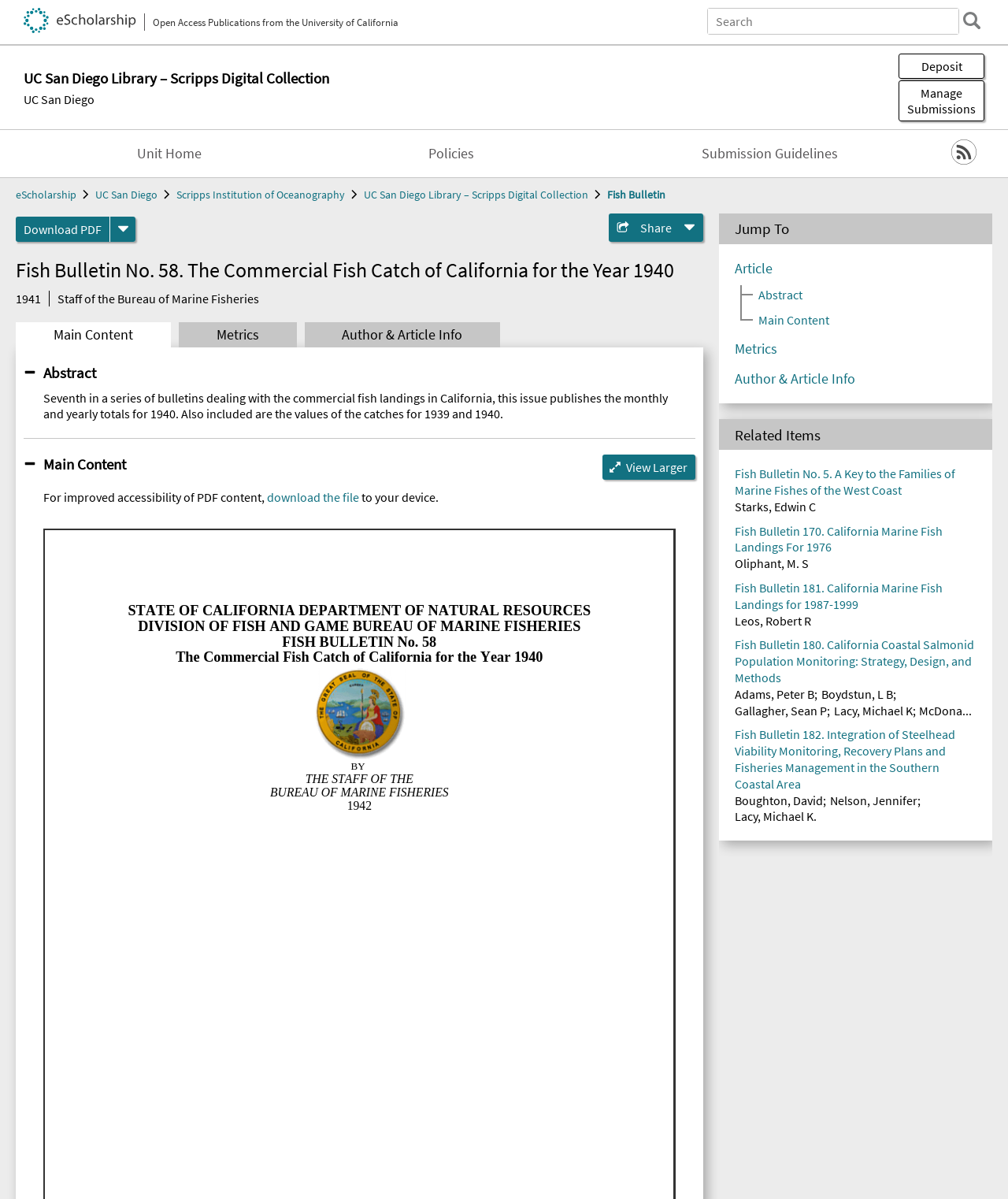Predict the bounding box for the UI component with the following description: "Scripps Institution of Oceanography".

[0.175, 0.156, 0.342, 0.168]